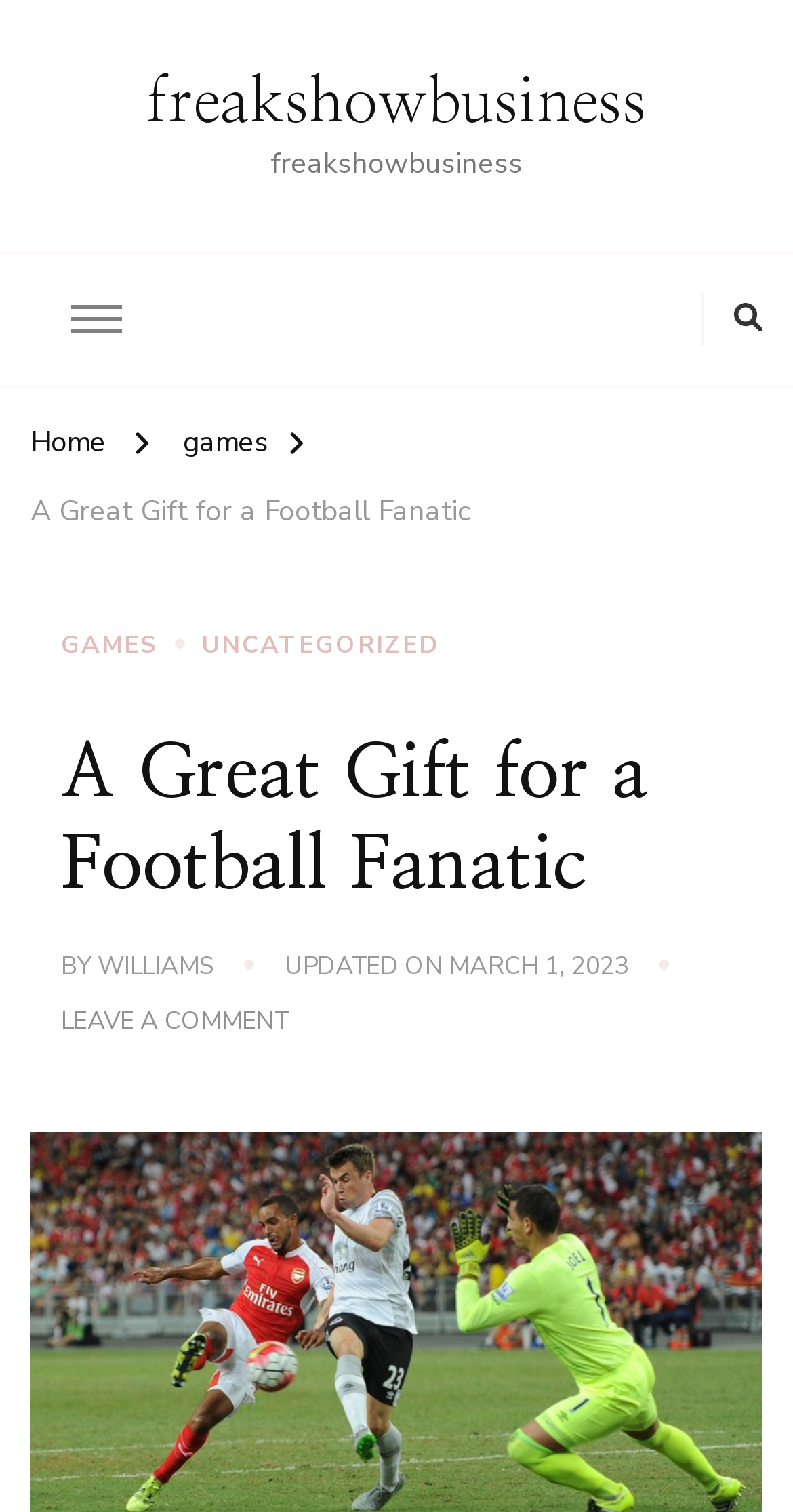What is the purpose of the button on the top right?
Can you provide a detailed and comprehensive answer to the question?

I couldn't determine the purpose of the button on the top right because it doesn't have any text or description associated with it. It's possible that it's a navigation button or a toggle button, but without more information, I couldn't determine its specific purpose.